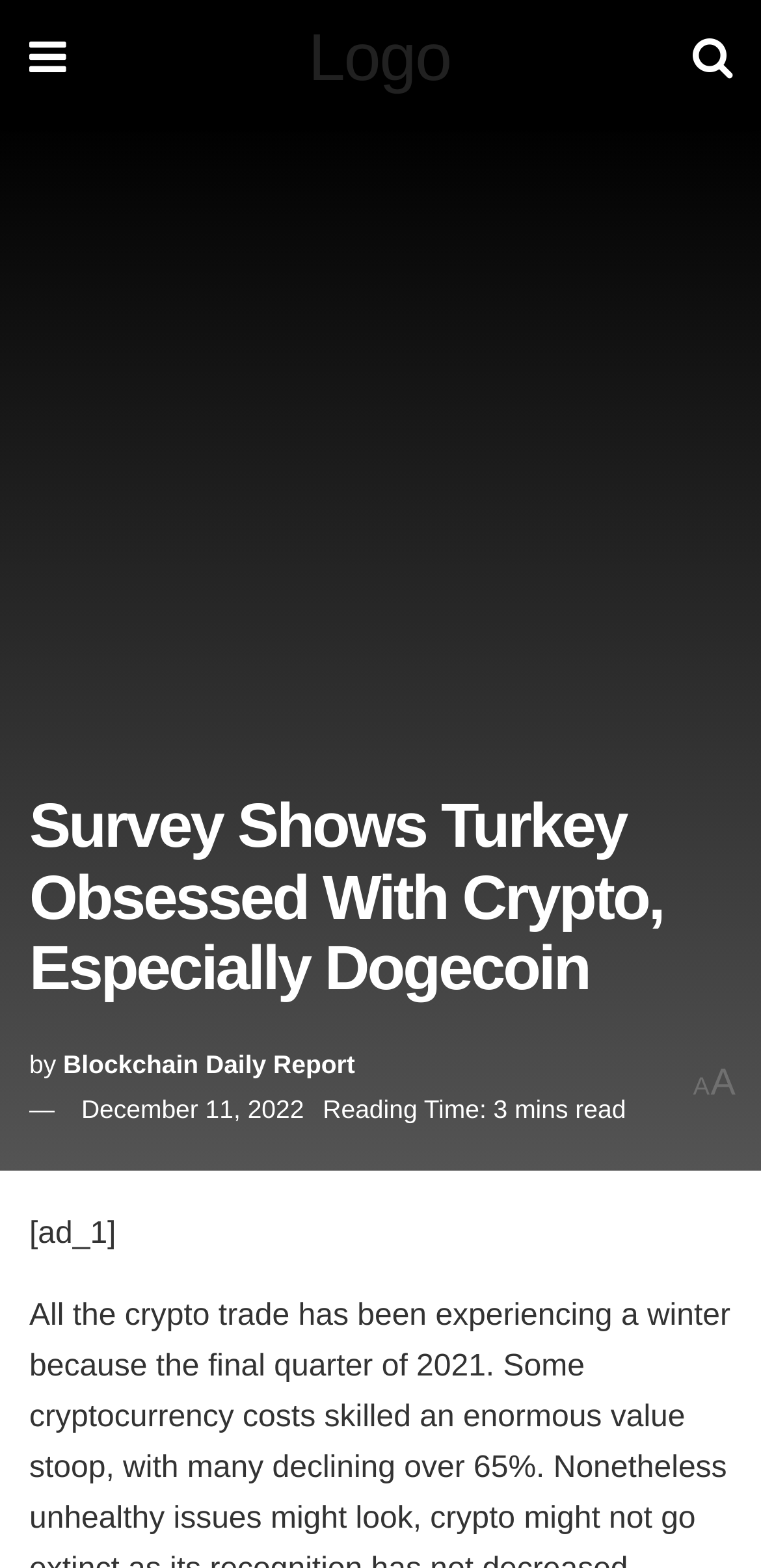What is the logo of the website?
Provide a concise answer using a single word or phrase based on the image.

Not specified